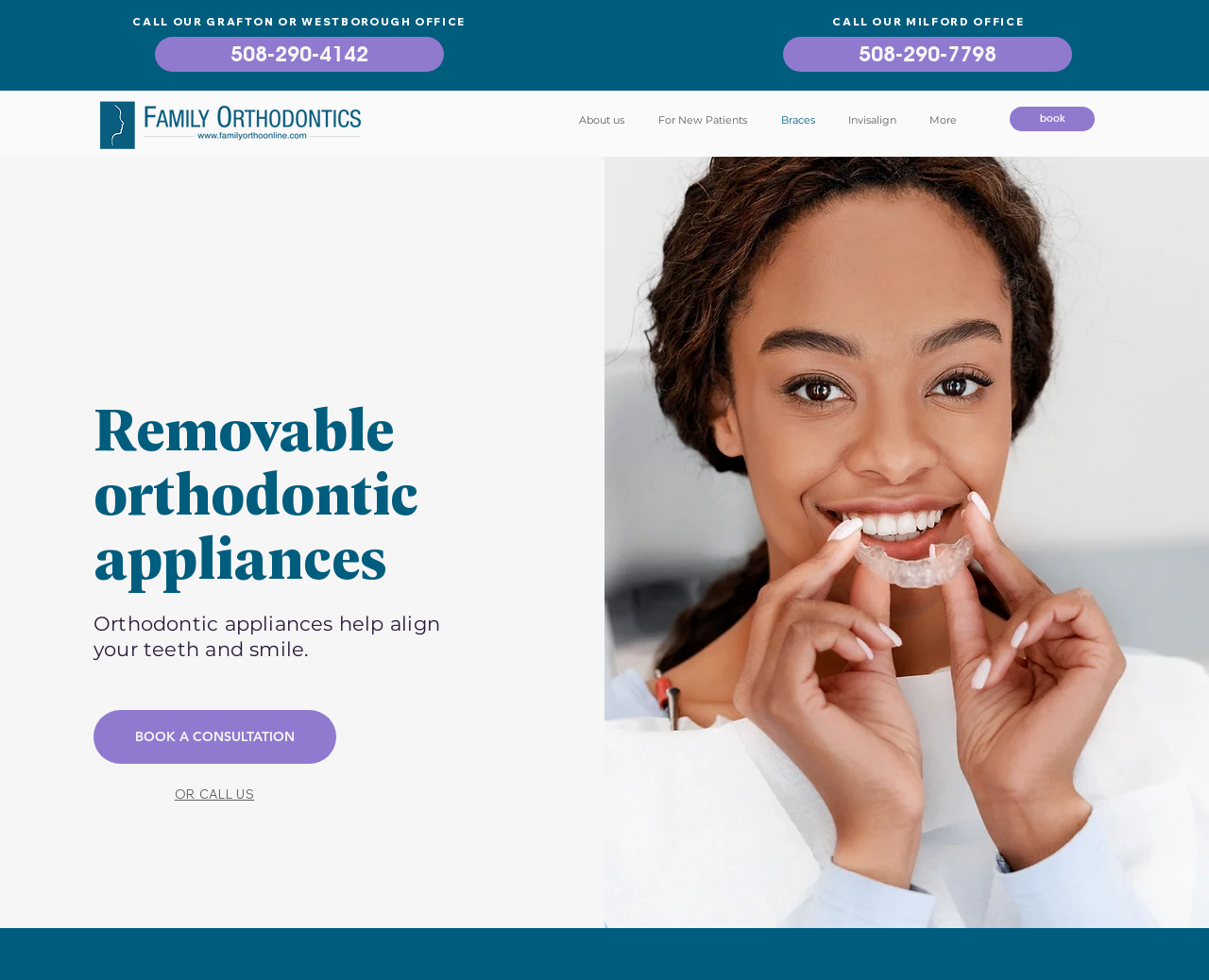Determine the bounding box coordinates for the area that should be clicked to carry out the following instruction: "Call the Grafton or Westborough office".

[0.128, 0.037, 0.367, 0.073]